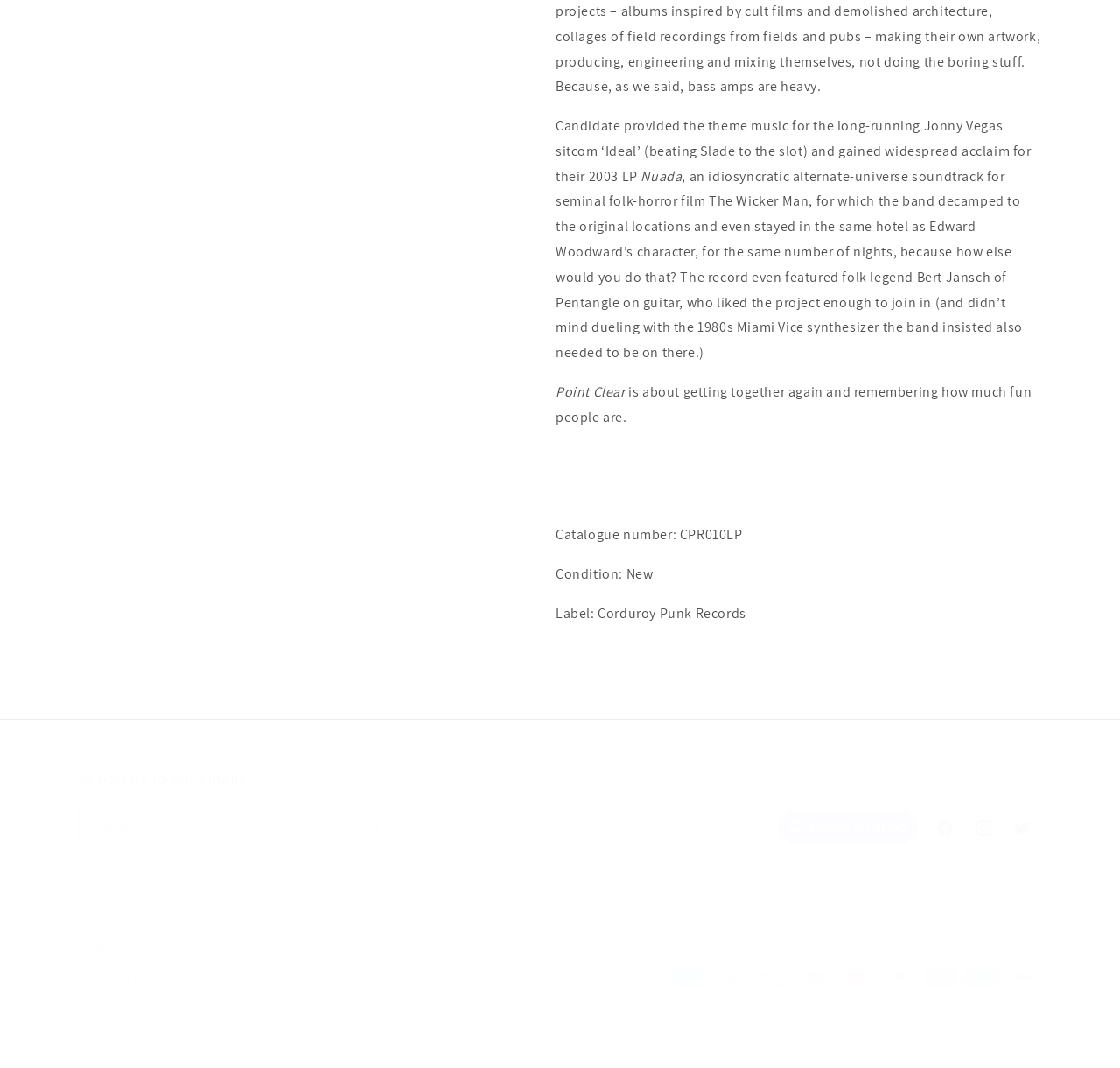Given the description: "United Kingdom | GBP £", determine the bounding box coordinates of the UI element. The coordinates should be formatted as four float numbers between 0 and 1, [left, top, right, bottom].

[0.07, 0.904, 0.225, 0.938]